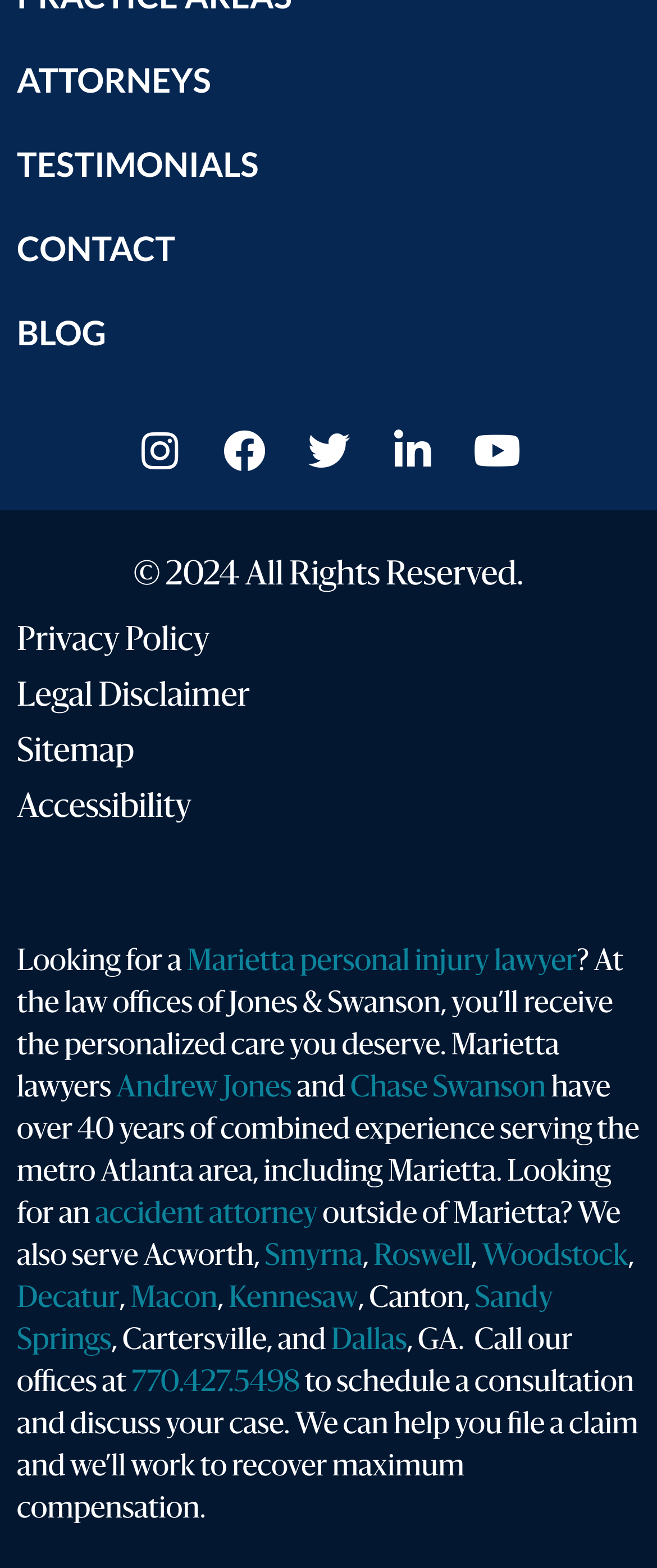Please mark the clickable region by giving the bounding box coordinates needed to complete this instruction: "Call the office at 770.427.5498".

[0.2, 0.874, 0.456, 0.892]